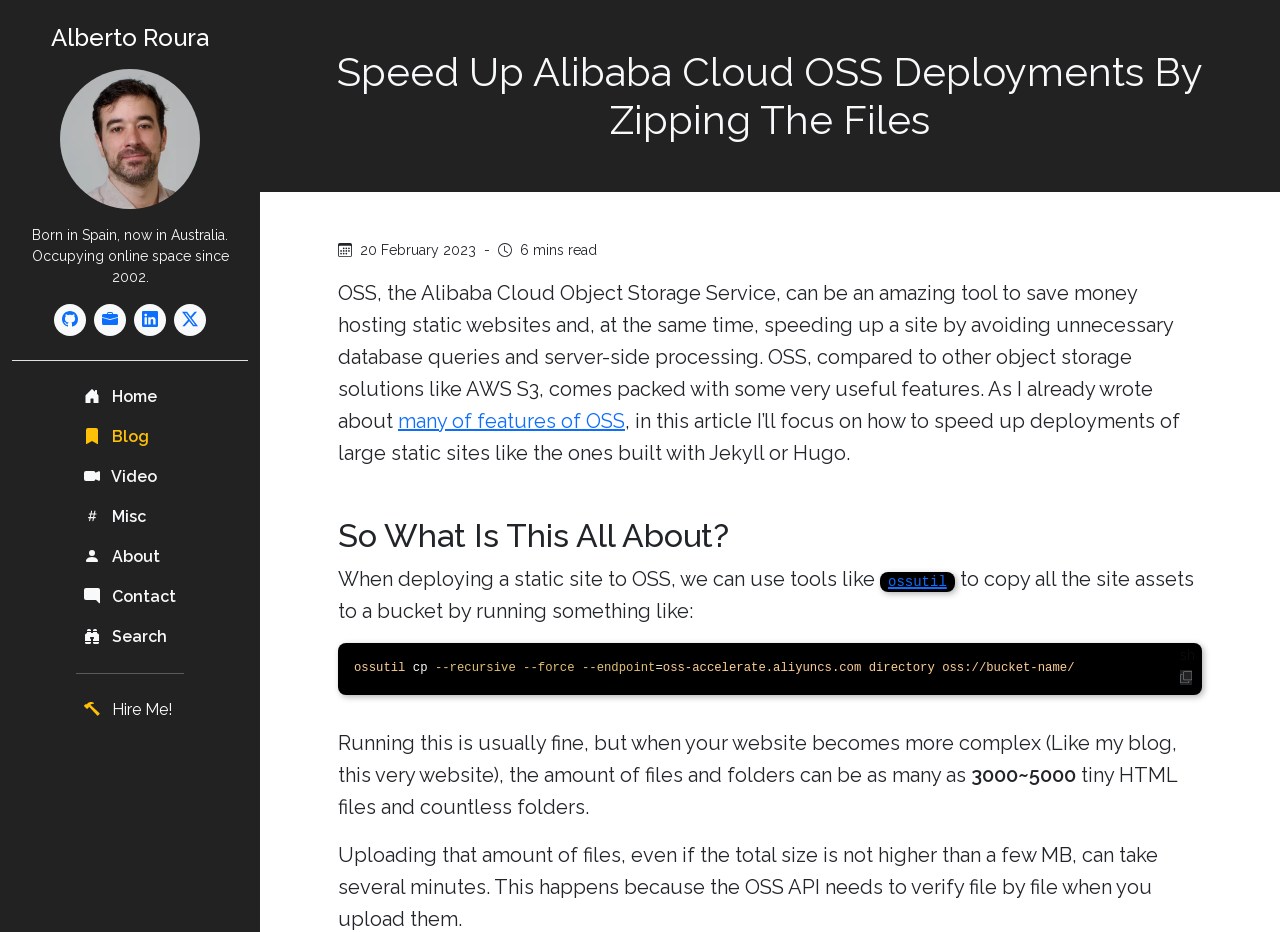How many files and folders can a complex website have?
Deliver a detailed and extensive answer to the question.

The webpage states that when a website becomes more complex, like the author's blog, the amount of files and folders can be as many as 3000~5000 tiny HTML files and countless folders.